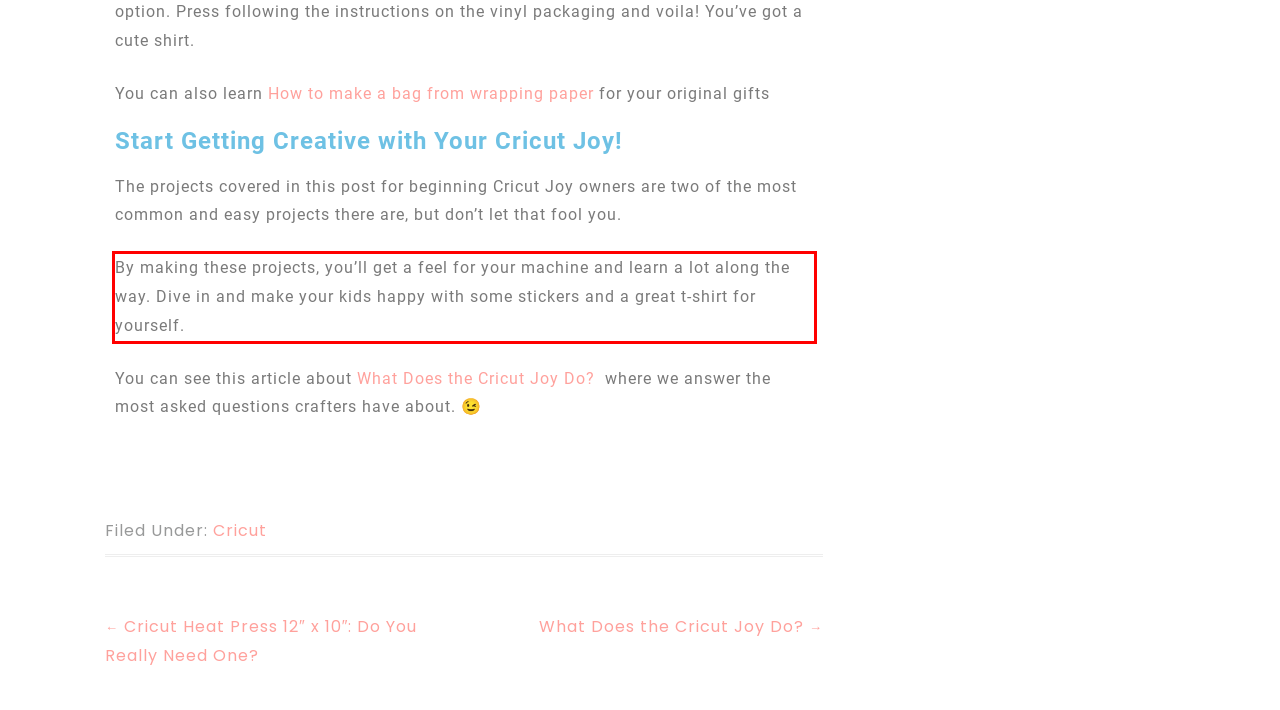Please examine the webpage screenshot containing a red bounding box and use OCR to recognize and output the text inside the red bounding box.

By making these projects, you’ll get a feel for your machine and learn a lot along the way. Dive in and make your kids happy with some stickers and a great t-shirt for yourself.